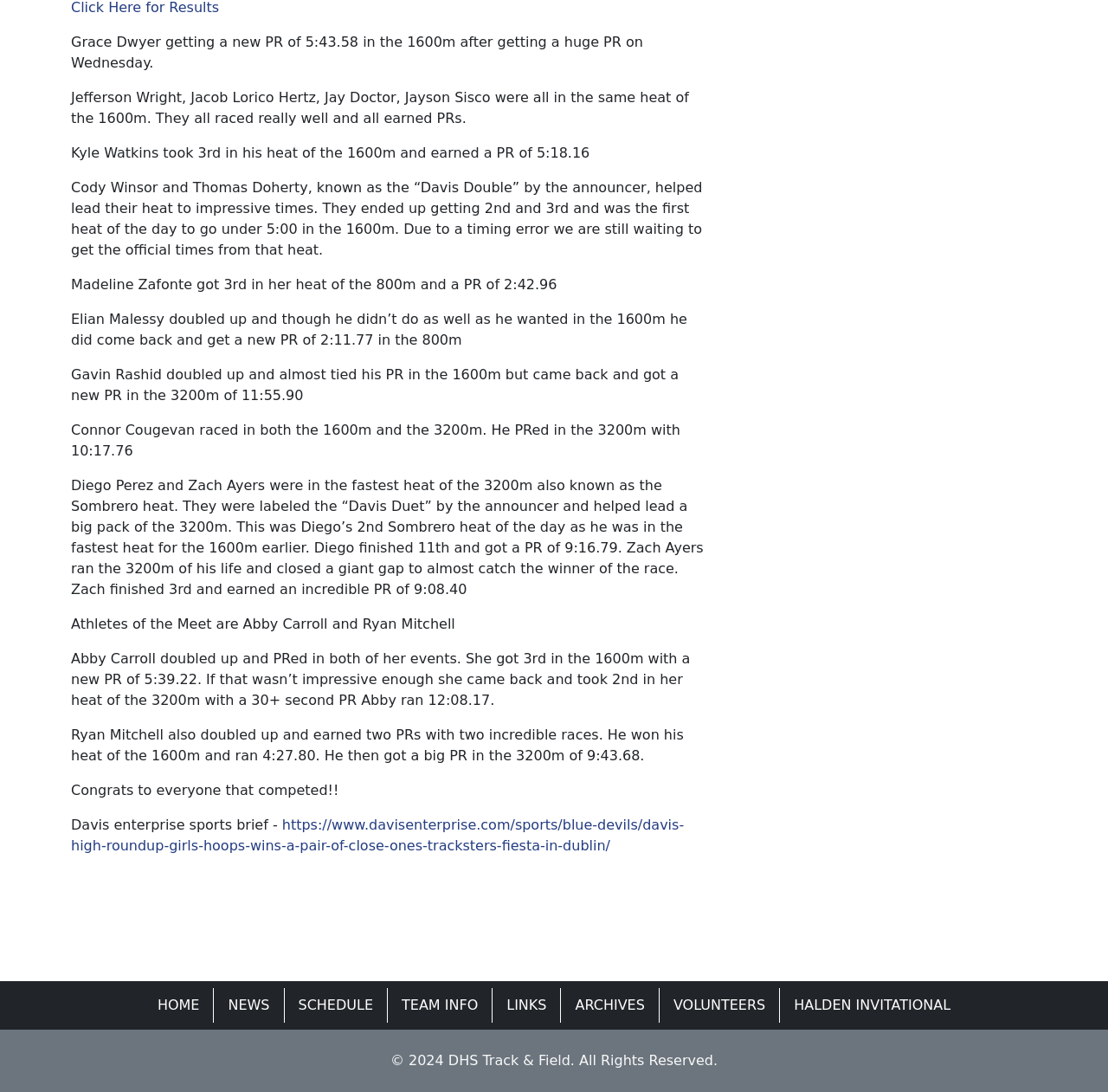Find the bounding box coordinates of the UI element according to this description: "Links".

[0.451, 0.905, 0.5, 0.937]